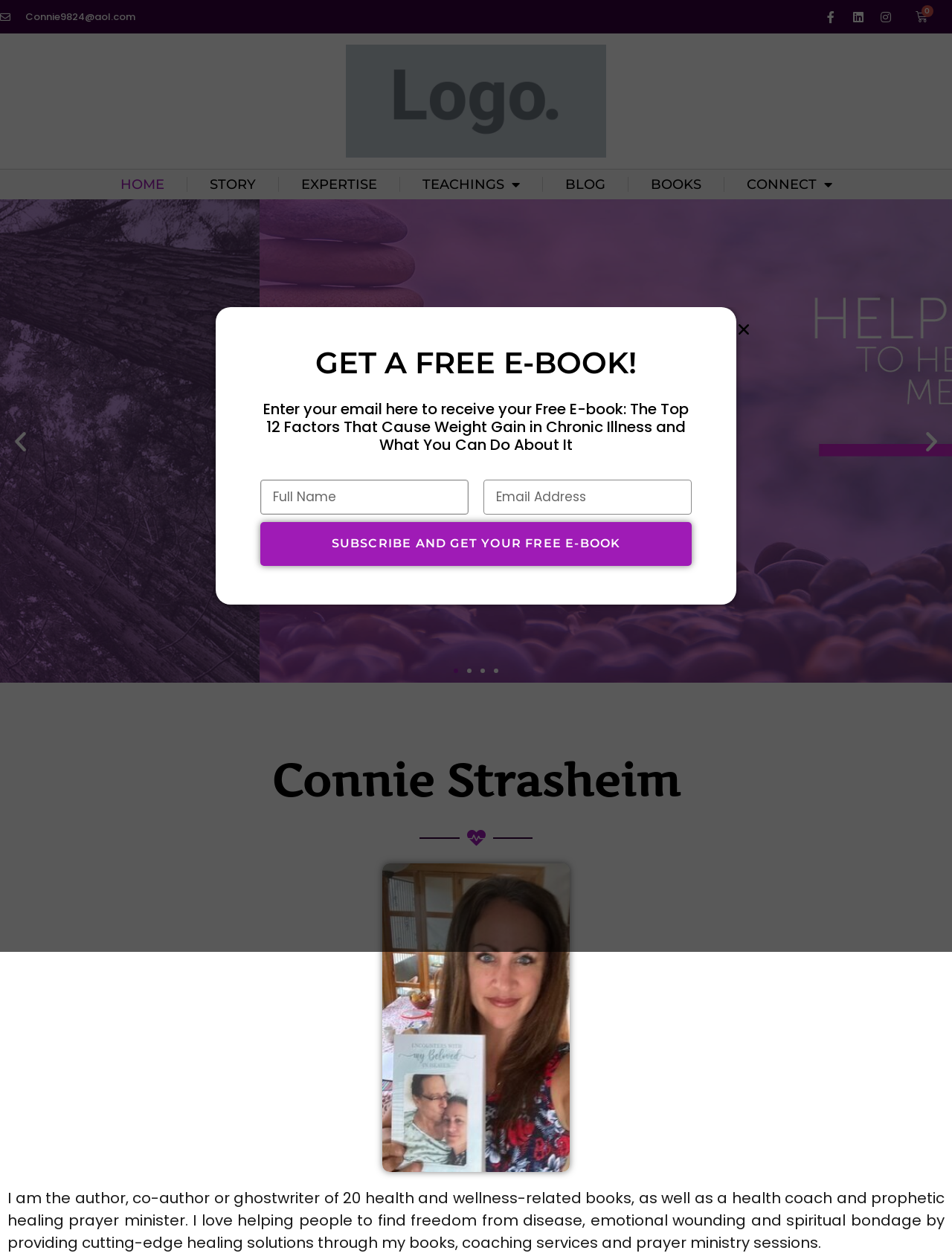Analyze the image and answer the question with as much detail as possible: 
How many slides are available?

There are four buttons to navigate through slides, which are 'Go to slide 1', 'Go to slide 2', 'Go to slide 3', and 'Go to slide 4', indicating that there are four slides available.